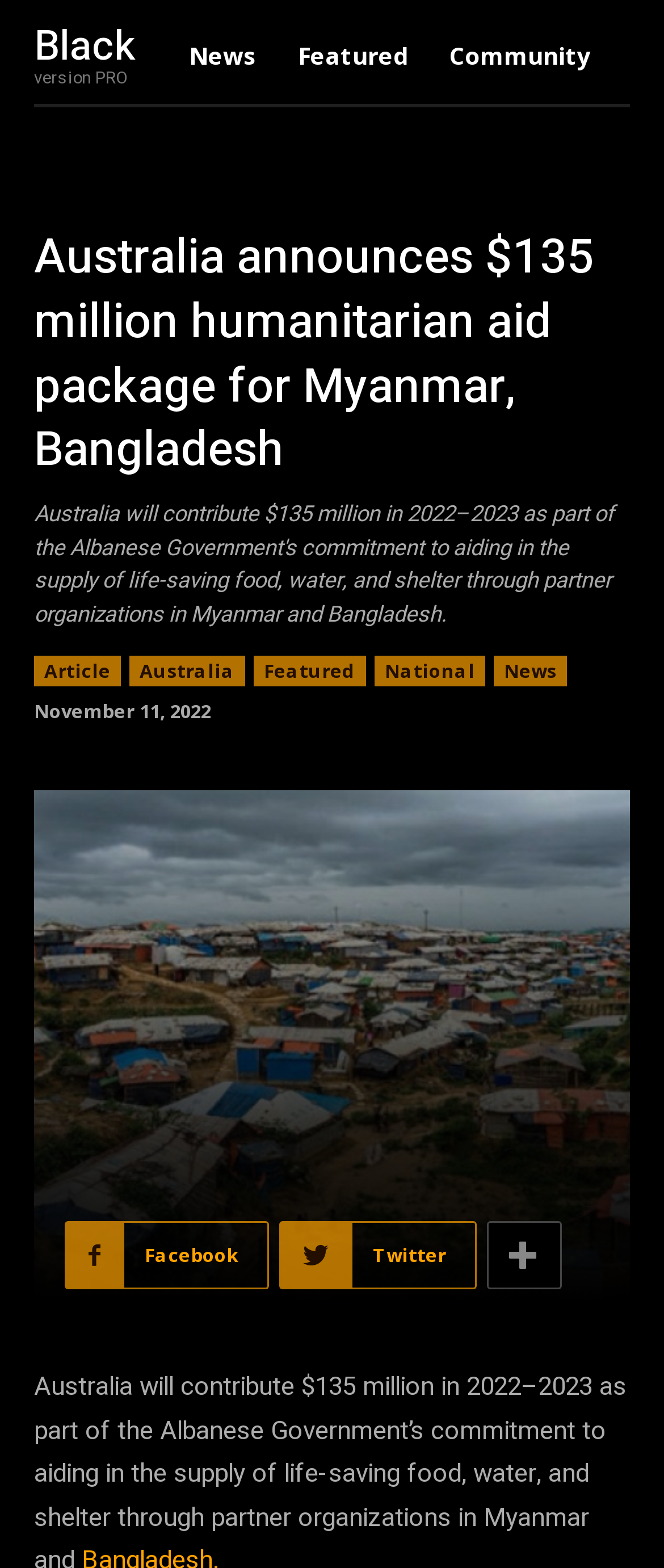Carefully observe the image and respond to the question with a detailed answer:
What is the date of the news article?

The date of the news article can be found next to the 'Article' link, which is 'November 11, 2022'.